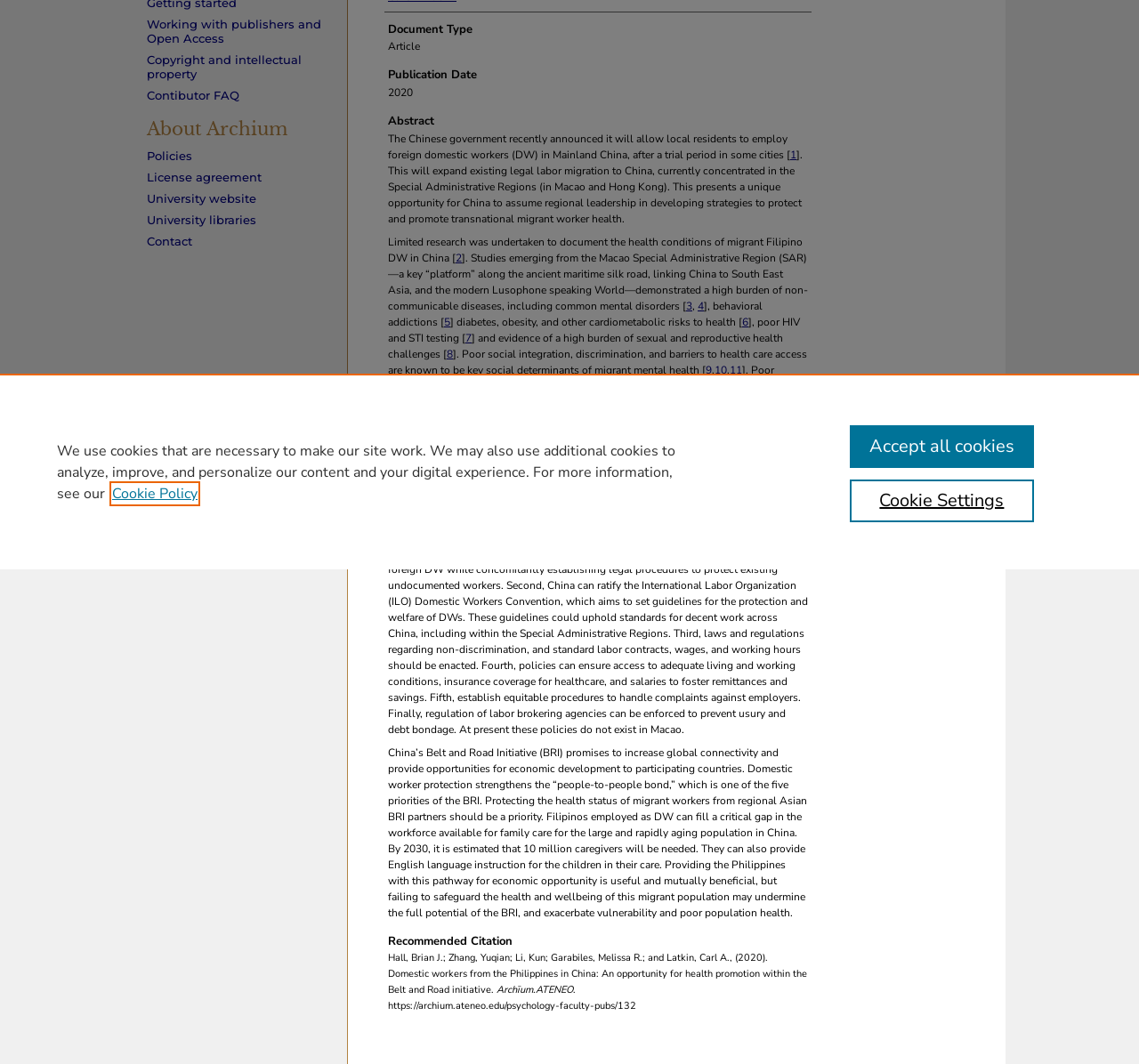Bounding box coordinates are specified in the format (top-left x, top-left y, bottom-right x, bottom-right y). All values are floating point numbers bounded between 0 and 1. Please provide the bounding box coordinate of the region this sentence describes: Contact

[0.129, 0.22, 0.305, 0.233]